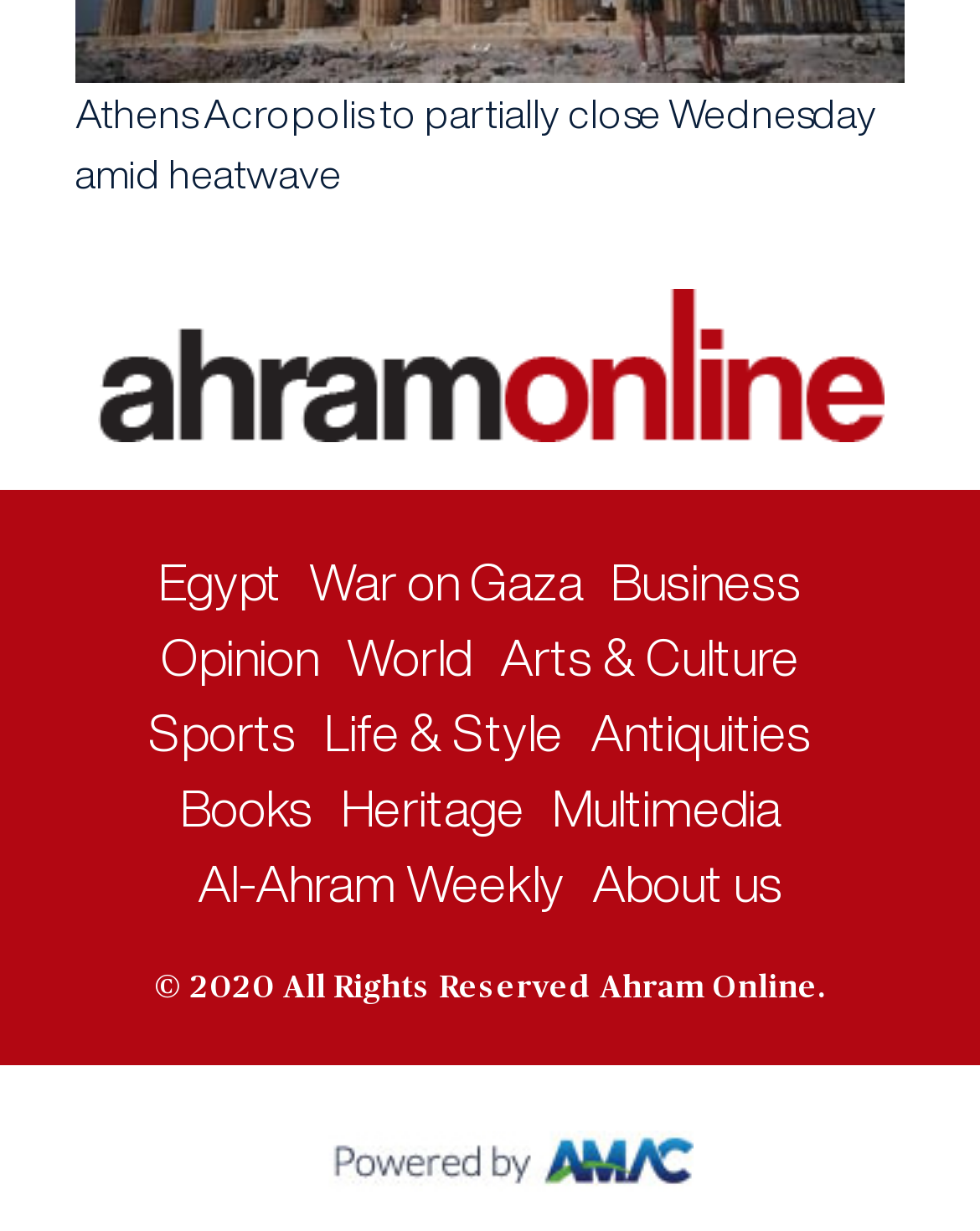Provide a short answer using a single word or phrase for the following question: 
What is the purpose of the link 'Al-Ahram Weekly'?

To access Al-Ahram Weekly